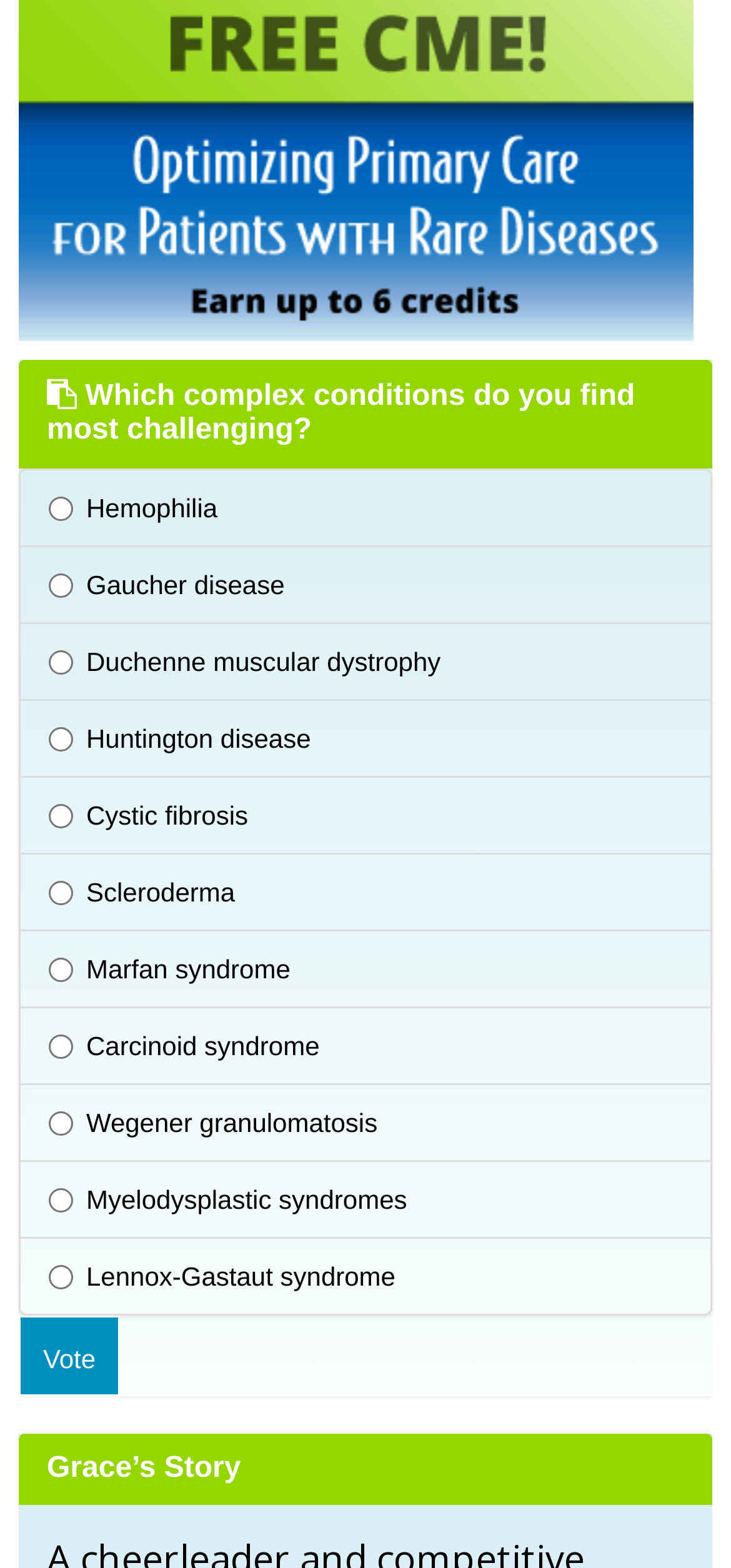Provide the bounding box coordinates of the section that needs to be clicked to accomplish the following instruction: "Choose Duchenne muscular dystrophy."

[0.067, 0.414, 0.1, 0.43]